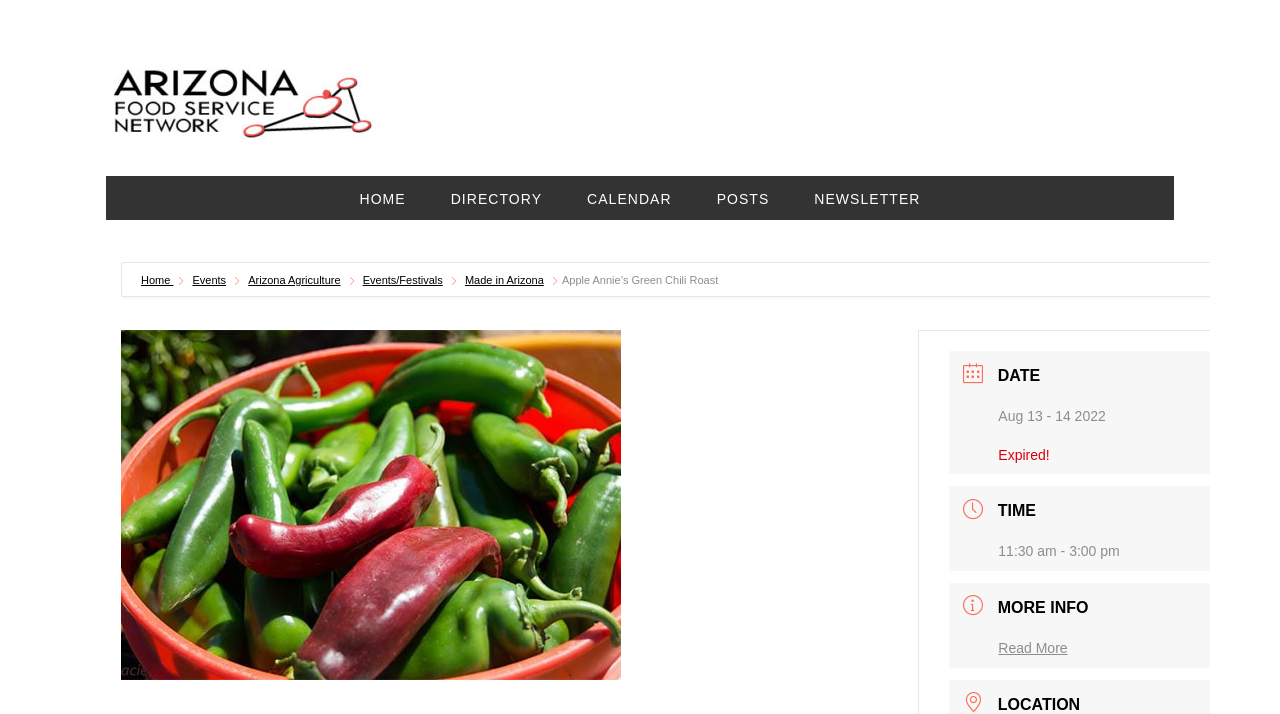Could you identify the text that serves as the heading for this webpage?

Apple Annie’s Green Chili Roast